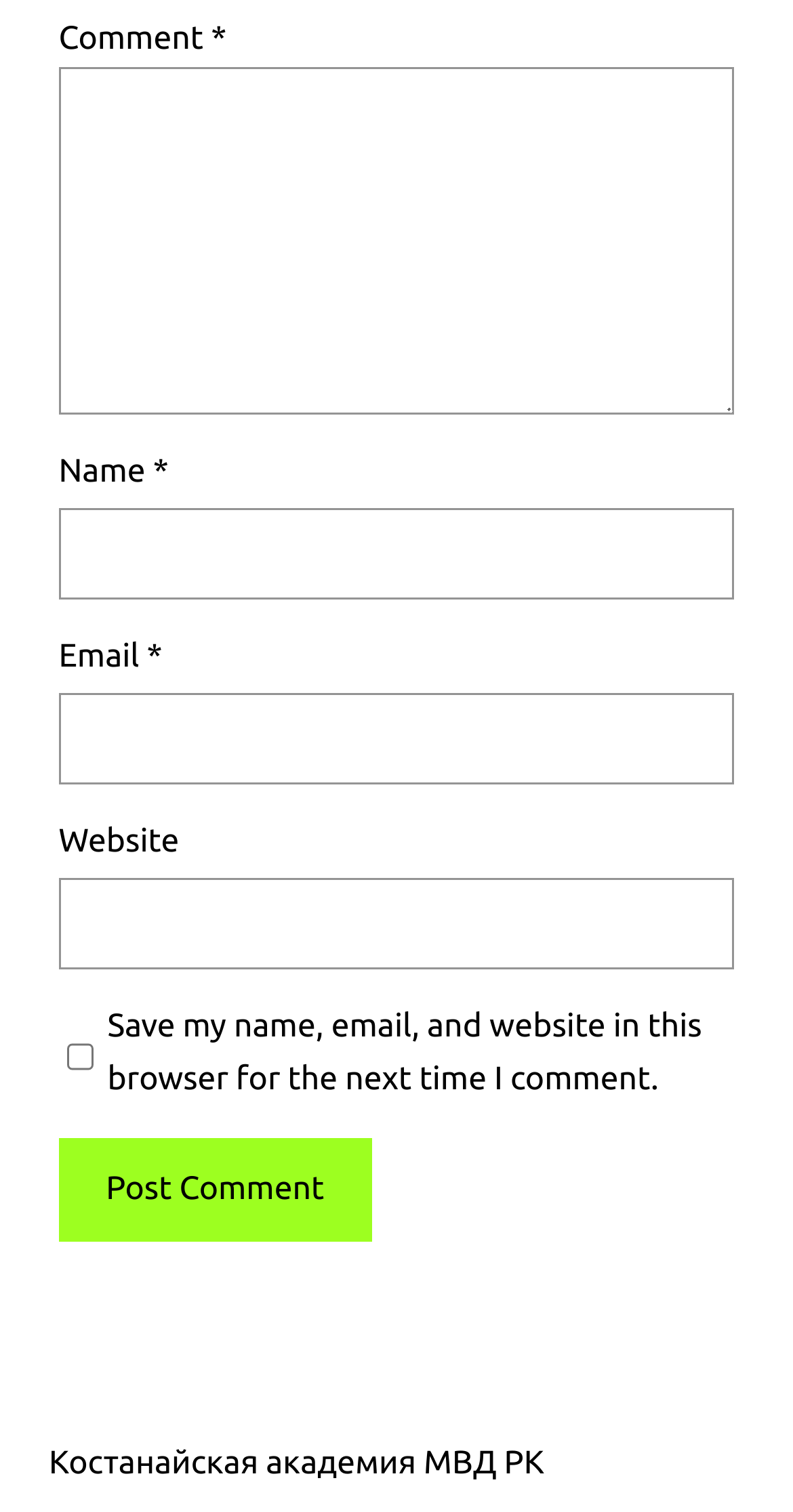Please find the bounding box for the UI component described as follows: "parent_node: Name * name="author"".

[0.074, 0.336, 0.926, 0.397]